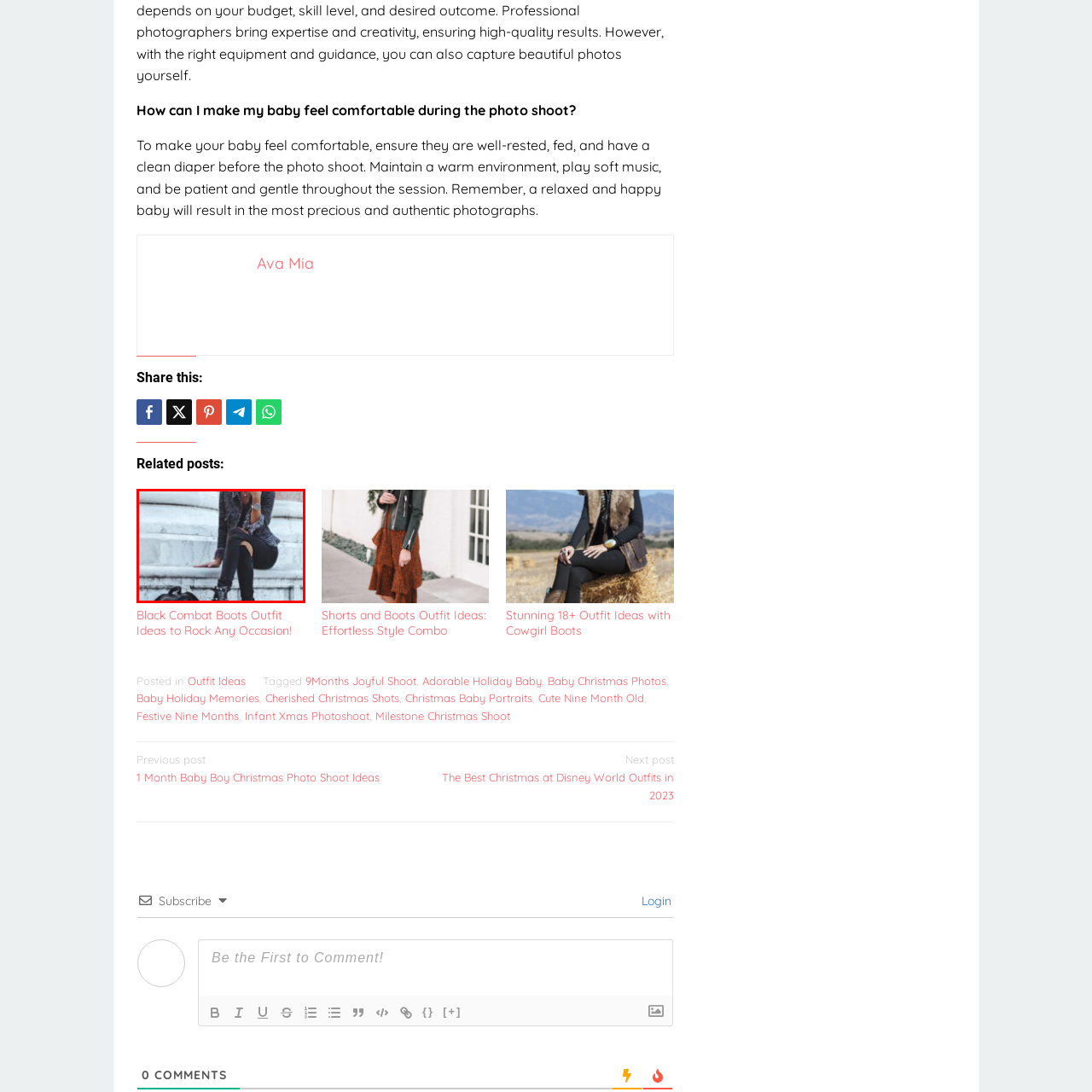Observe the image enclosed by the red rectangle, then respond to the question in one word or phrase:
What is the material of the background?

Marble